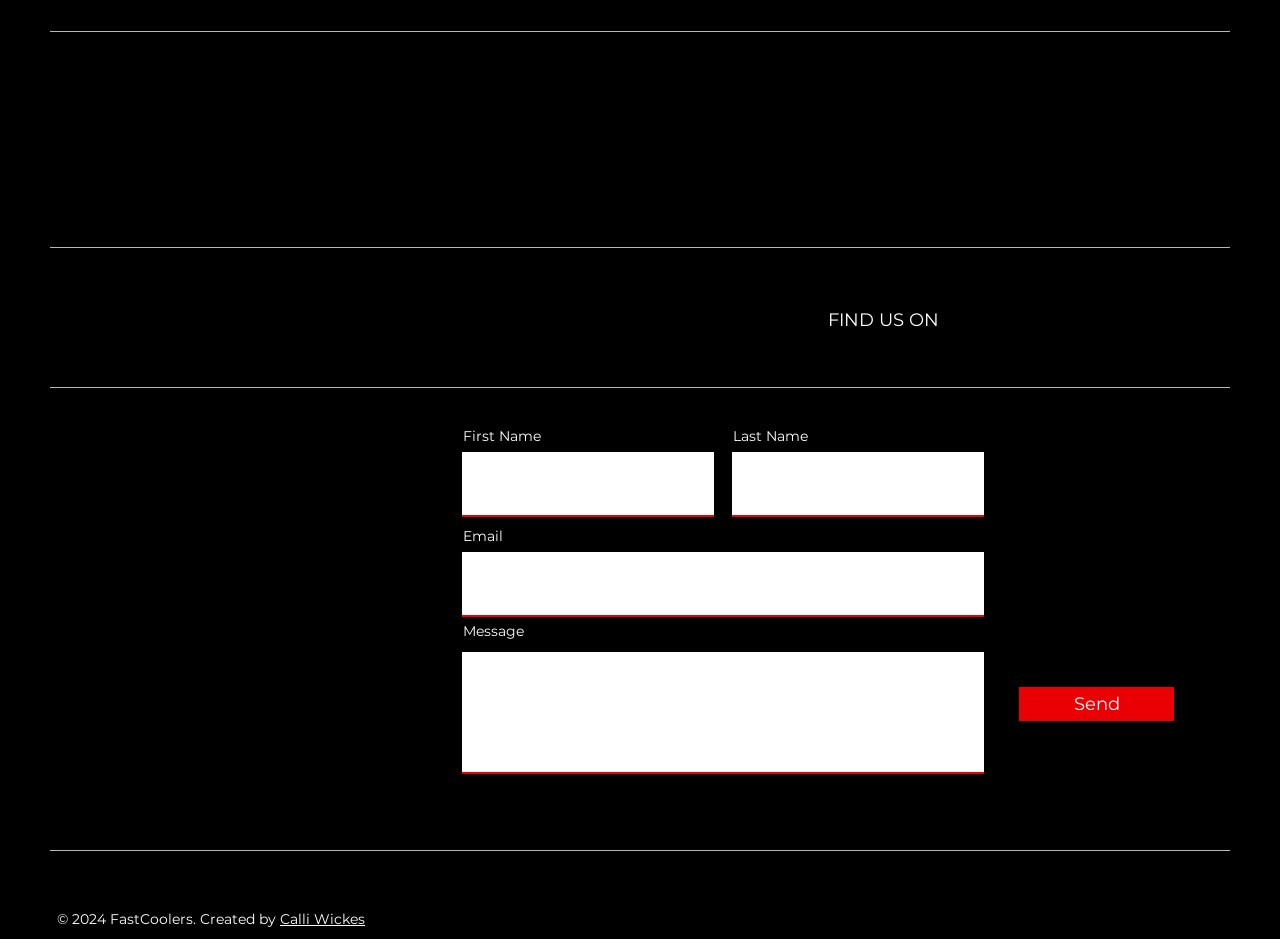Please provide a comprehensive answer to the question below using the information from the image: What is the phone number to contact FastCoolers?

The phone number can be found in the top section of the webpage, next to the 'Contact Us' text, as a link element.